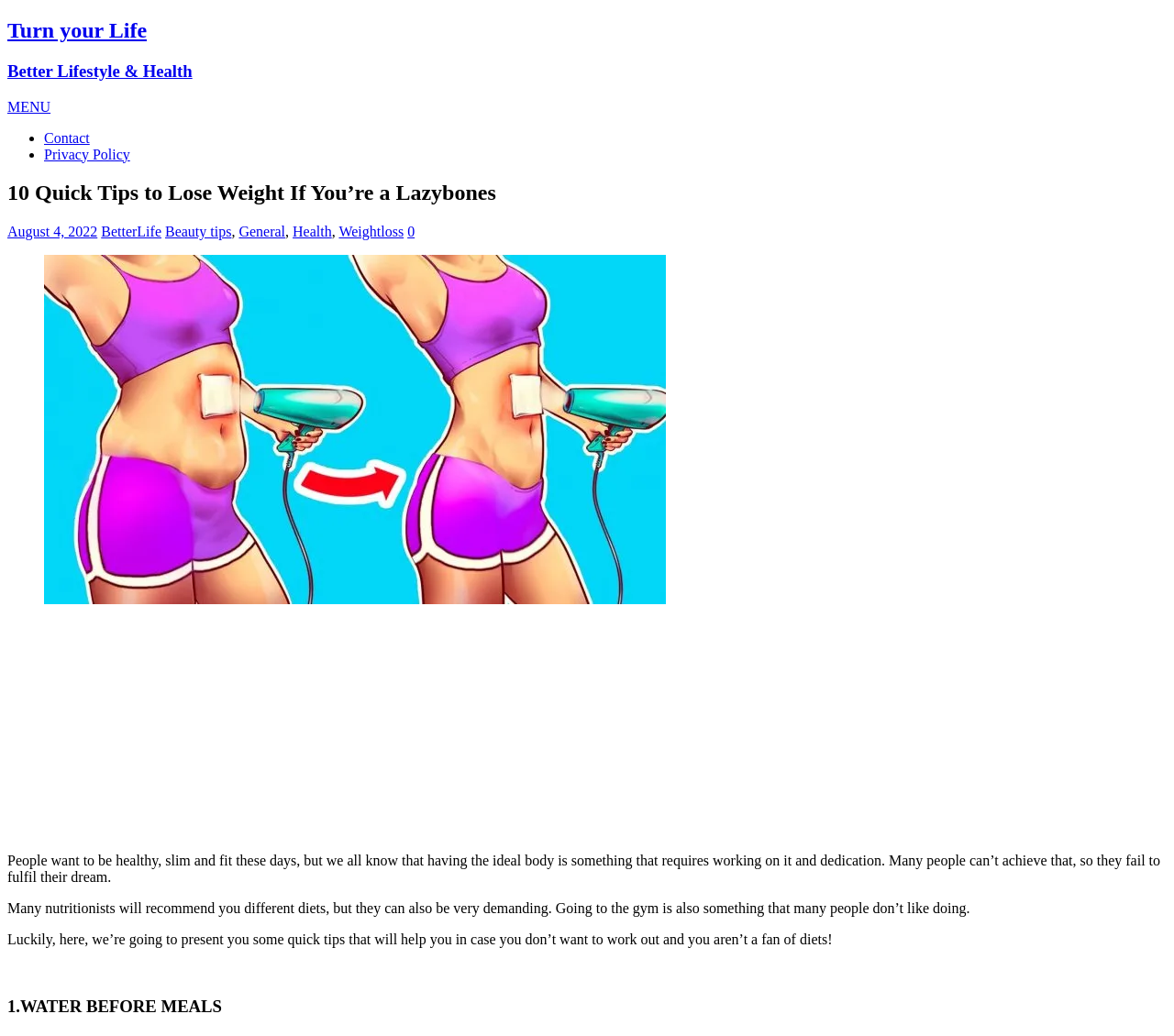What is the first tip mentioned in the article?
Refer to the screenshot and respond with a concise word or phrase.

Drinking water before meals